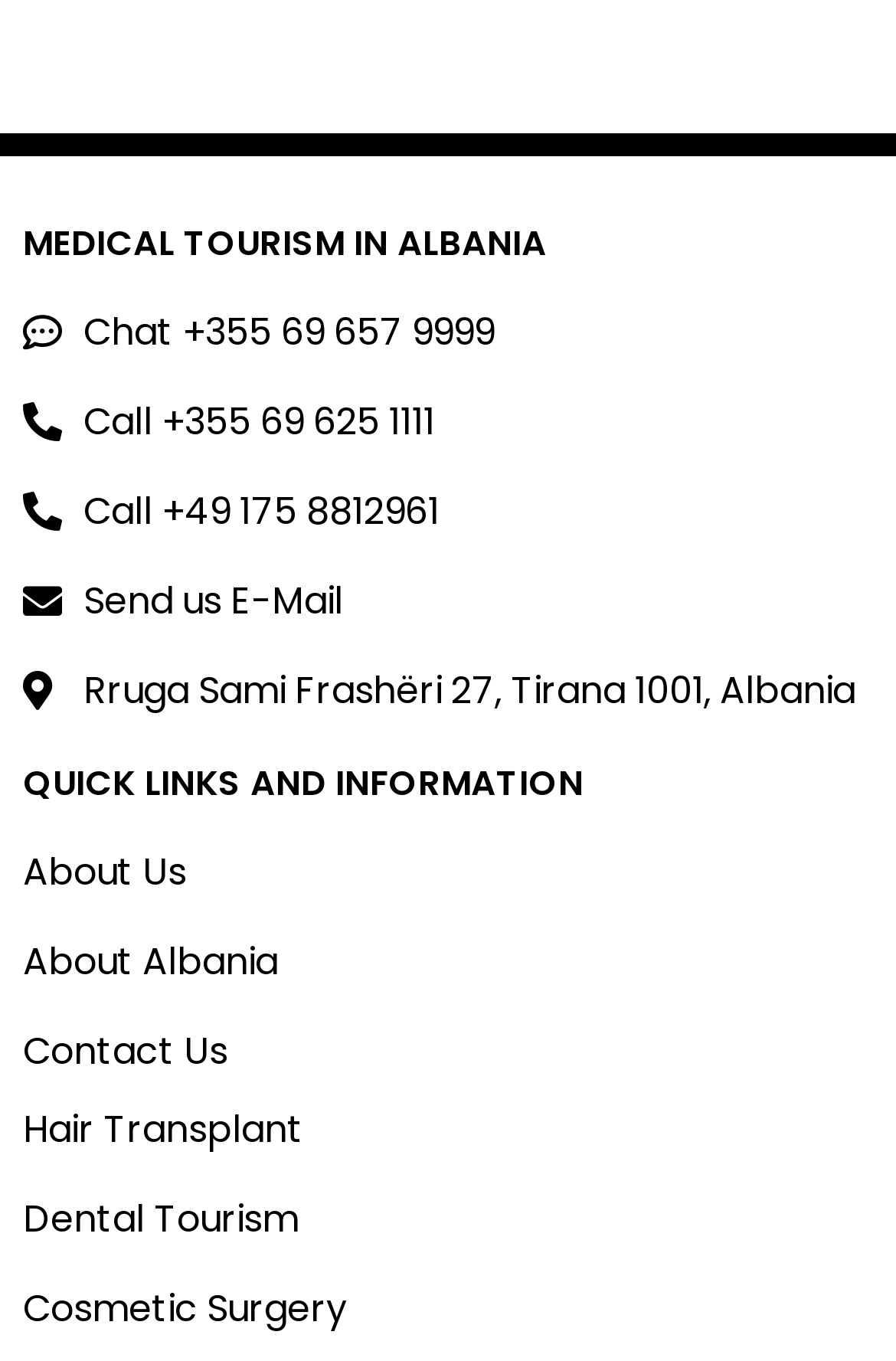Reply to the question below using a single word or brief phrase:
How many quick links are provided?

4